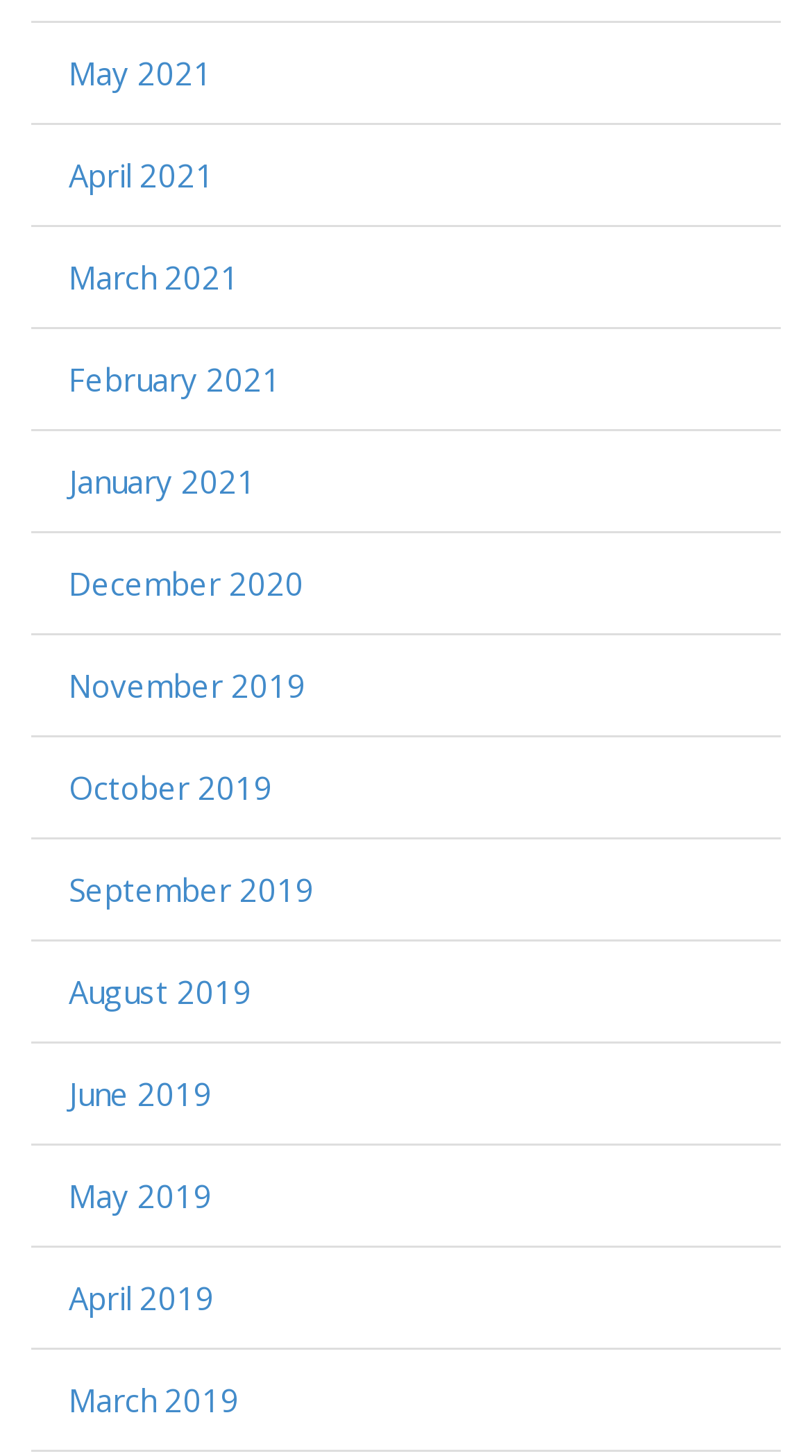Please specify the bounding box coordinates of the clickable region to carry out the following instruction: "view January 2021". The coordinates should be four float numbers between 0 and 1, in the format [left, top, right, bottom].

[0.085, 0.317, 0.315, 0.345]